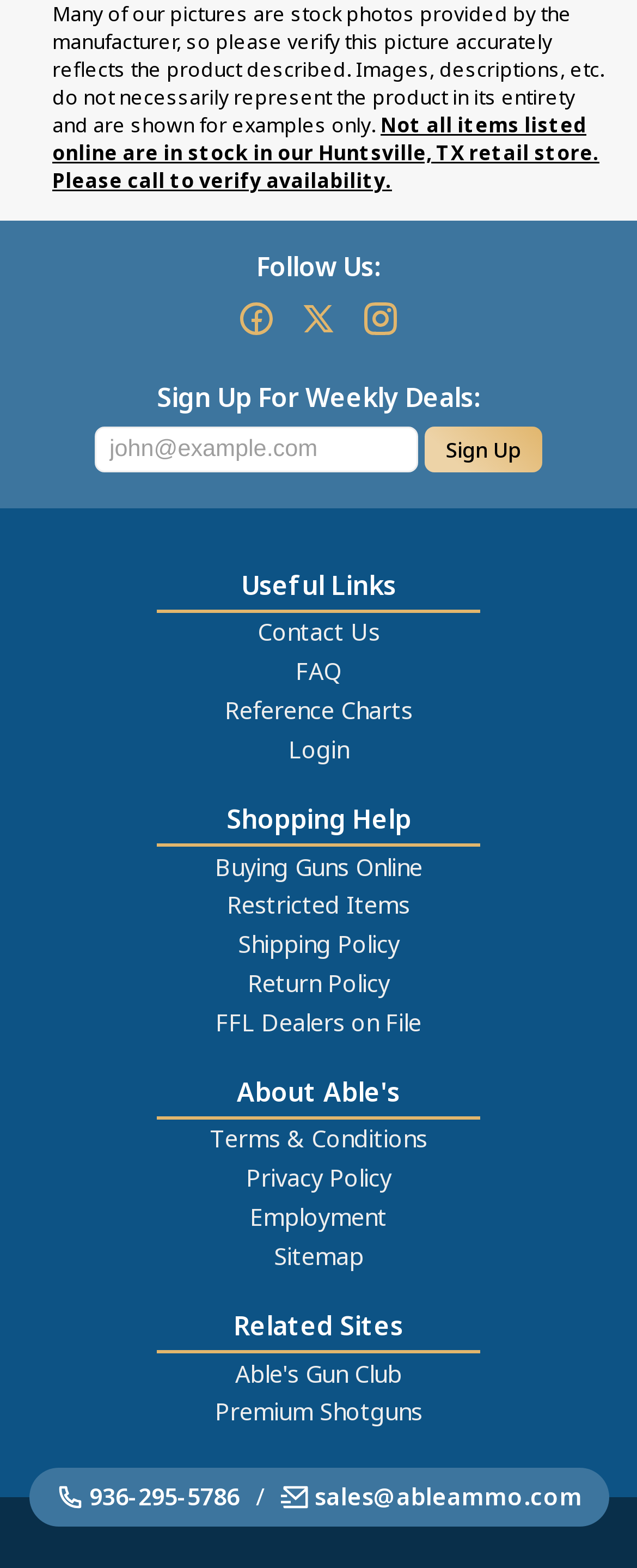Please pinpoint the bounding box coordinates for the region I should click to adhere to this instruction: "Sign up for weekly deals".

[0.149, 0.272, 0.656, 0.302]